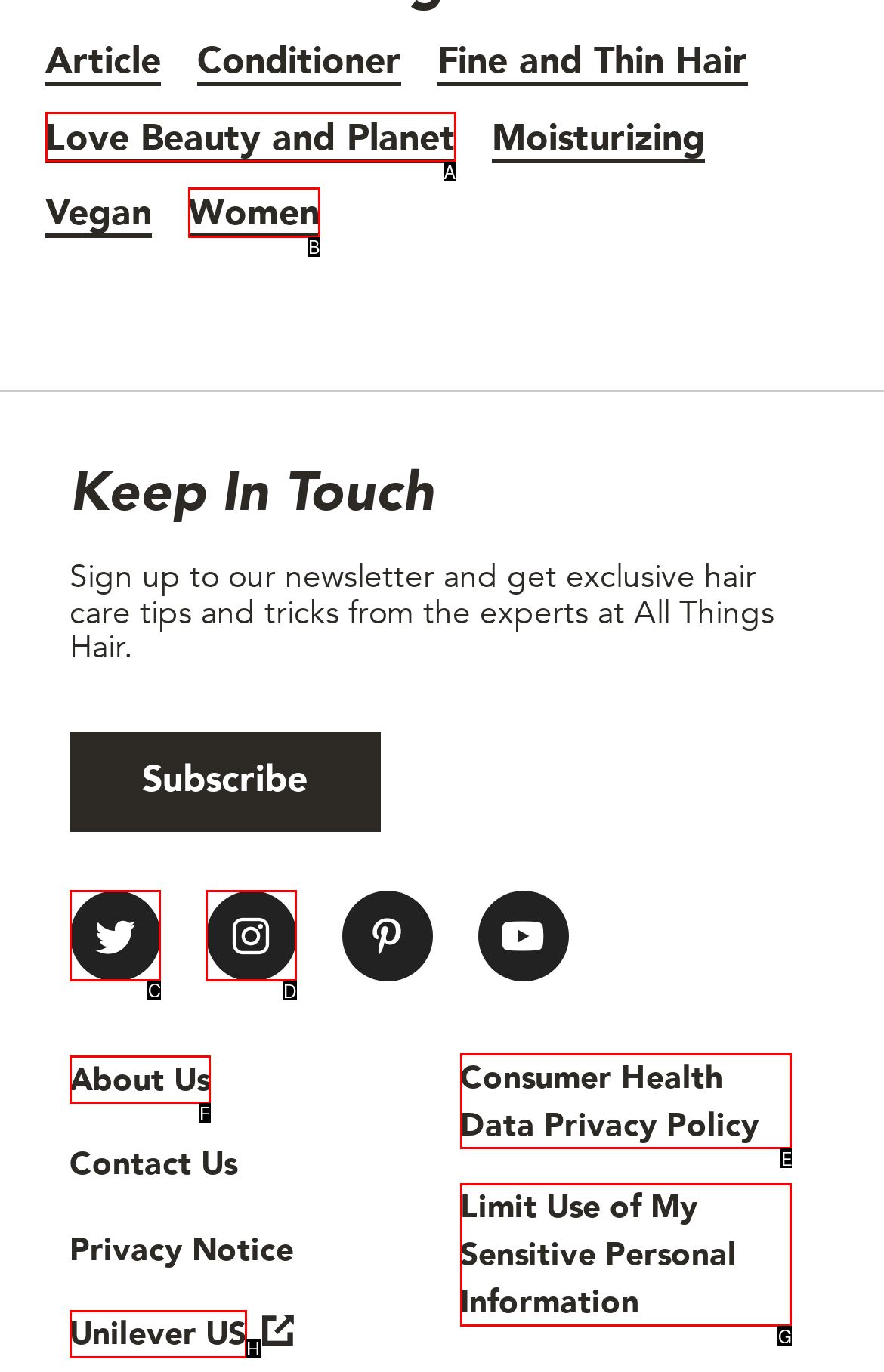Identify the HTML element to click to fulfill this task: Visit Twitter
Answer with the letter from the given choices.

C